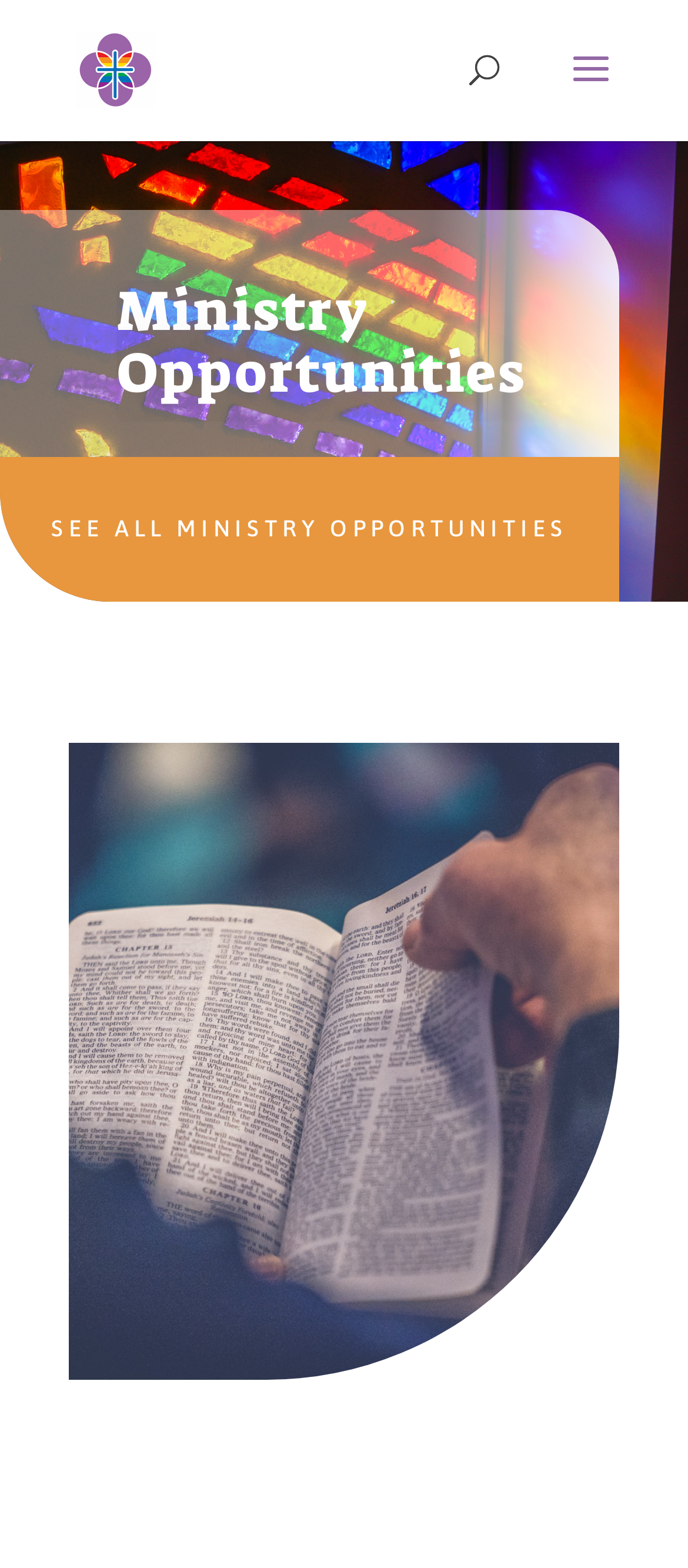Given the webpage screenshot, identify the bounding box of the UI element that matches this description: "See All Ministry Opportunities".

[0.041, 0.292, 0.859, 0.384]